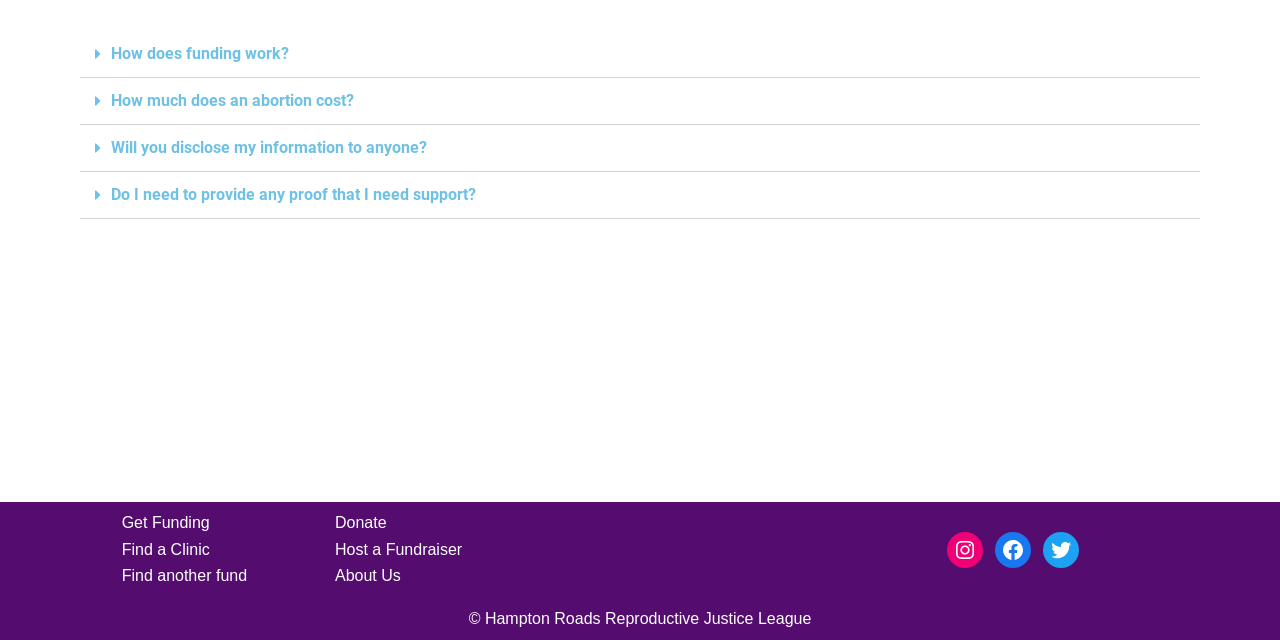Identify the bounding box coordinates for the UI element described as follows: "Find a Clinic". Ensure the coordinates are four float numbers between 0 and 1, formatted as [left, top, right, bottom].

[0.095, 0.845, 0.164, 0.871]